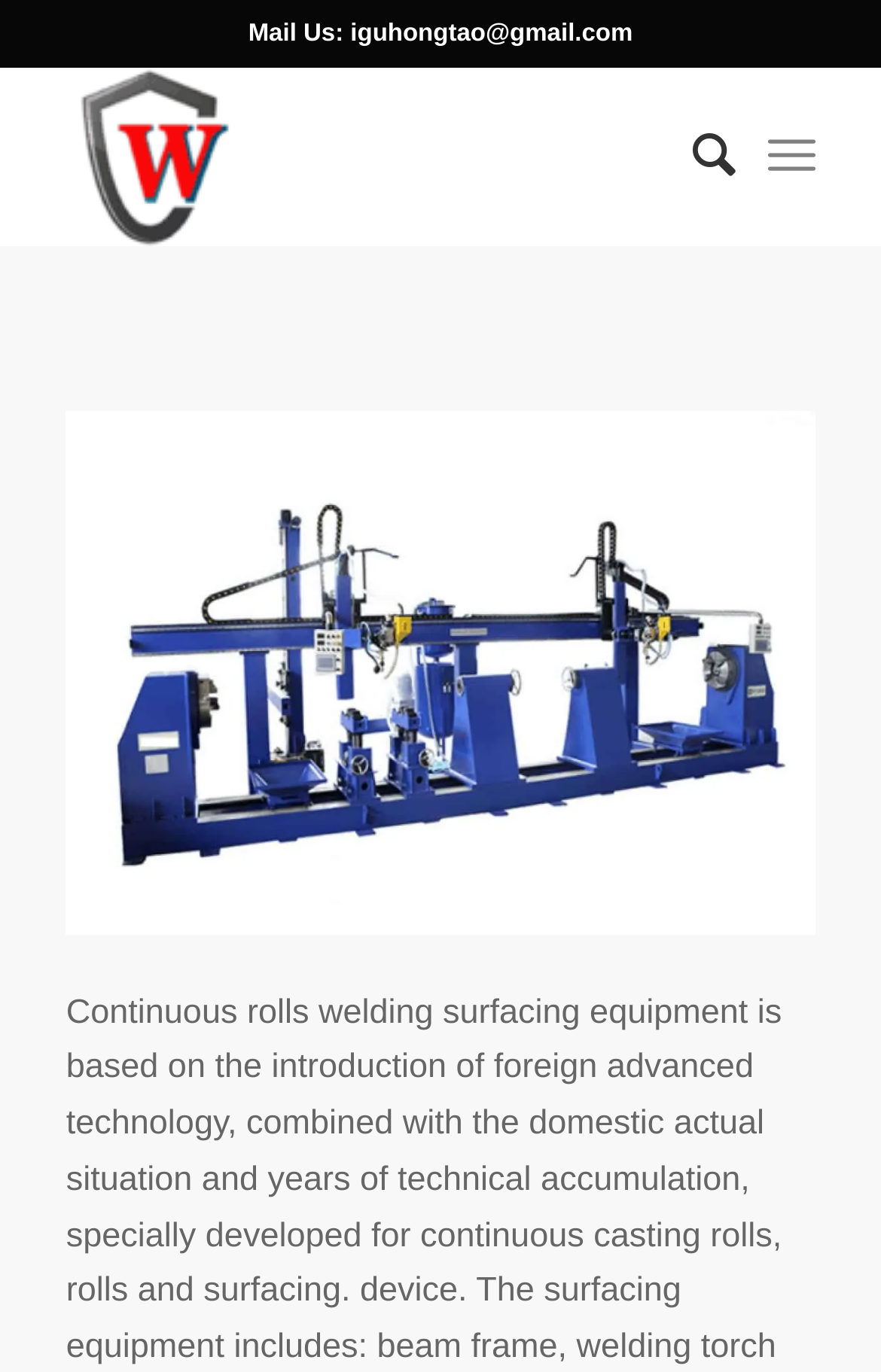Provide an in-depth description of the elements and layout of the webpage.

The webpage is about a Roller Welding Machine, specifically from WALDUN. At the top, there is a contact email address "iguhongtao@gmail.com" displayed prominently. Below it, there is a logo of WALDUN, which is an image, accompanied by a link to the WALDUN website. 

To the right of the logo, there are two menu items: "Search" and "Menu". The "Search" button is positioned slightly above the "Menu" button. 

The main content of the webpage features a large image of a Double Heads Roller pipe surfacing equipment, which takes up most of the page. This image is likely the main focus of the webpage, showcasing the product.